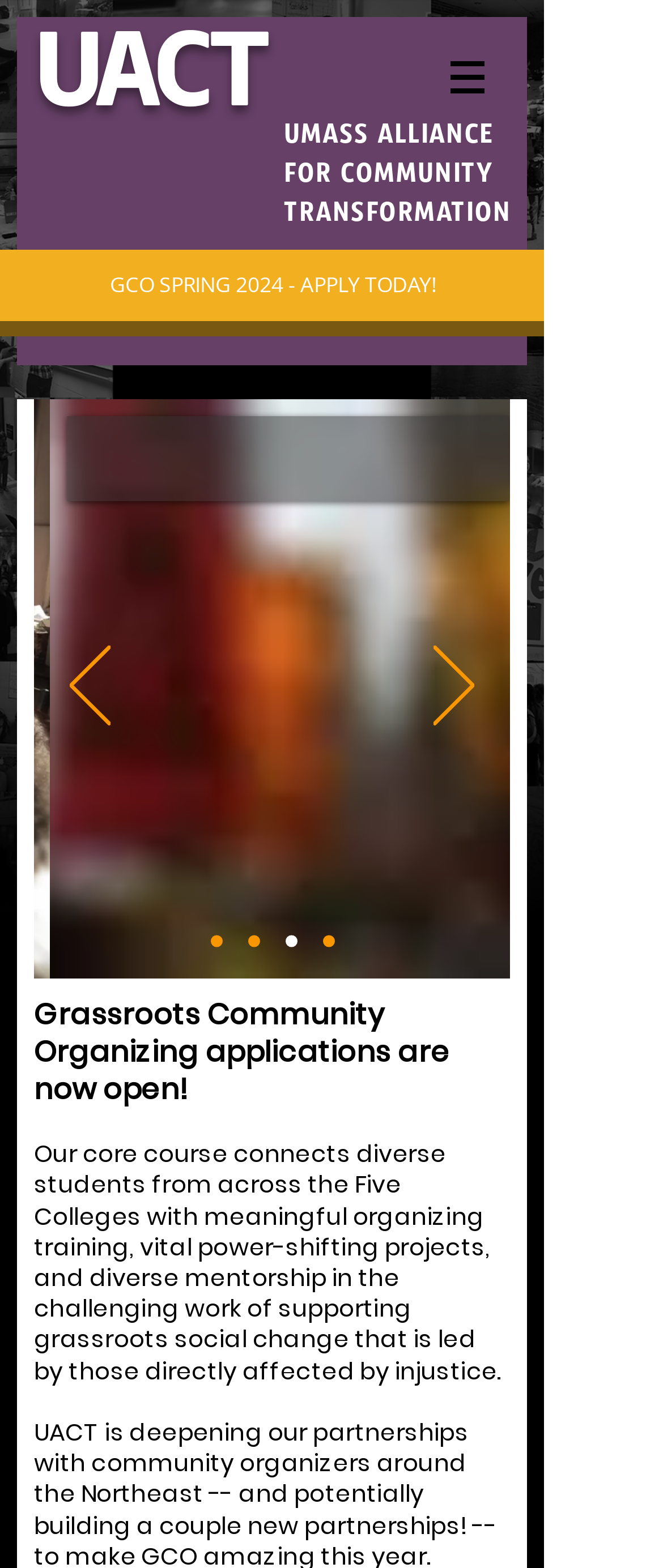What is the topic of the core course mentioned on the webpage?
Please give a well-detailed answer to the question.

The StaticText element with the text 'Our core course connects diverse students from across the Five Colleges with meaningful organizing training, vital power-shifting projects, and diverse ment...' mentions grassroots social change, suggesting that it is the topic of the core course.